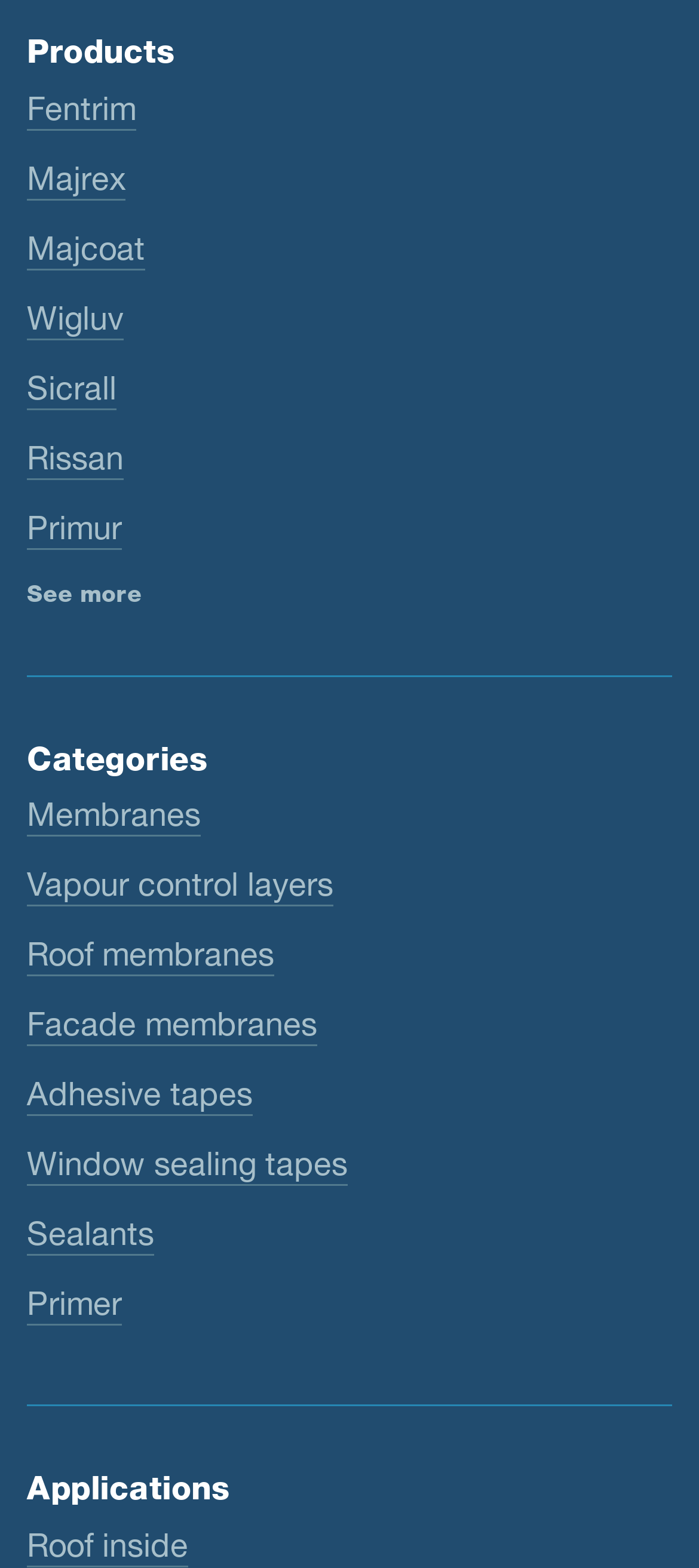Please find the bounding box coordinates of the element's region to be clicked to carry out this instruction: "Learn about Vapour control layers".

[0.038, 0.551, 0.477, 0.578]